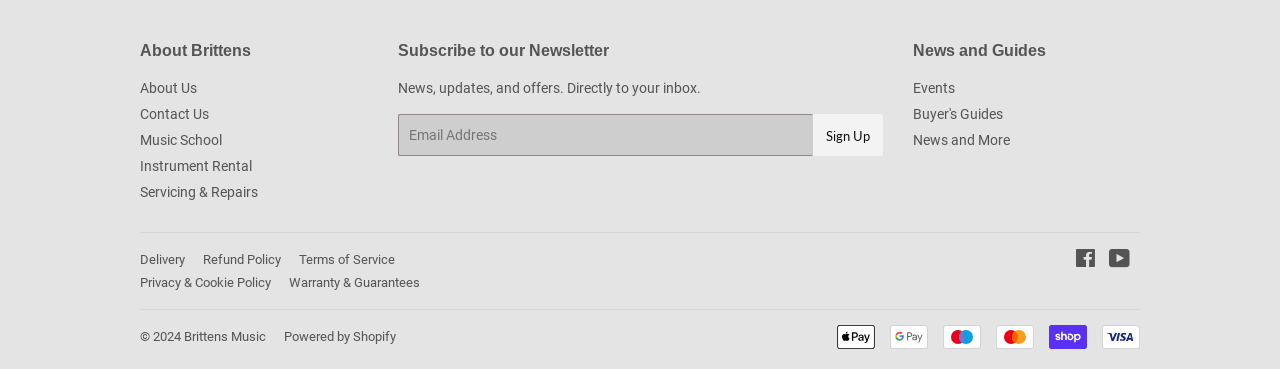What is the copyright year of the website?
Craft a detailed and extensive response to the question.

The answer can be found by looking at the static text '© 2024' at the bottom of the page, indicating that the copyright year of the website is 2024.